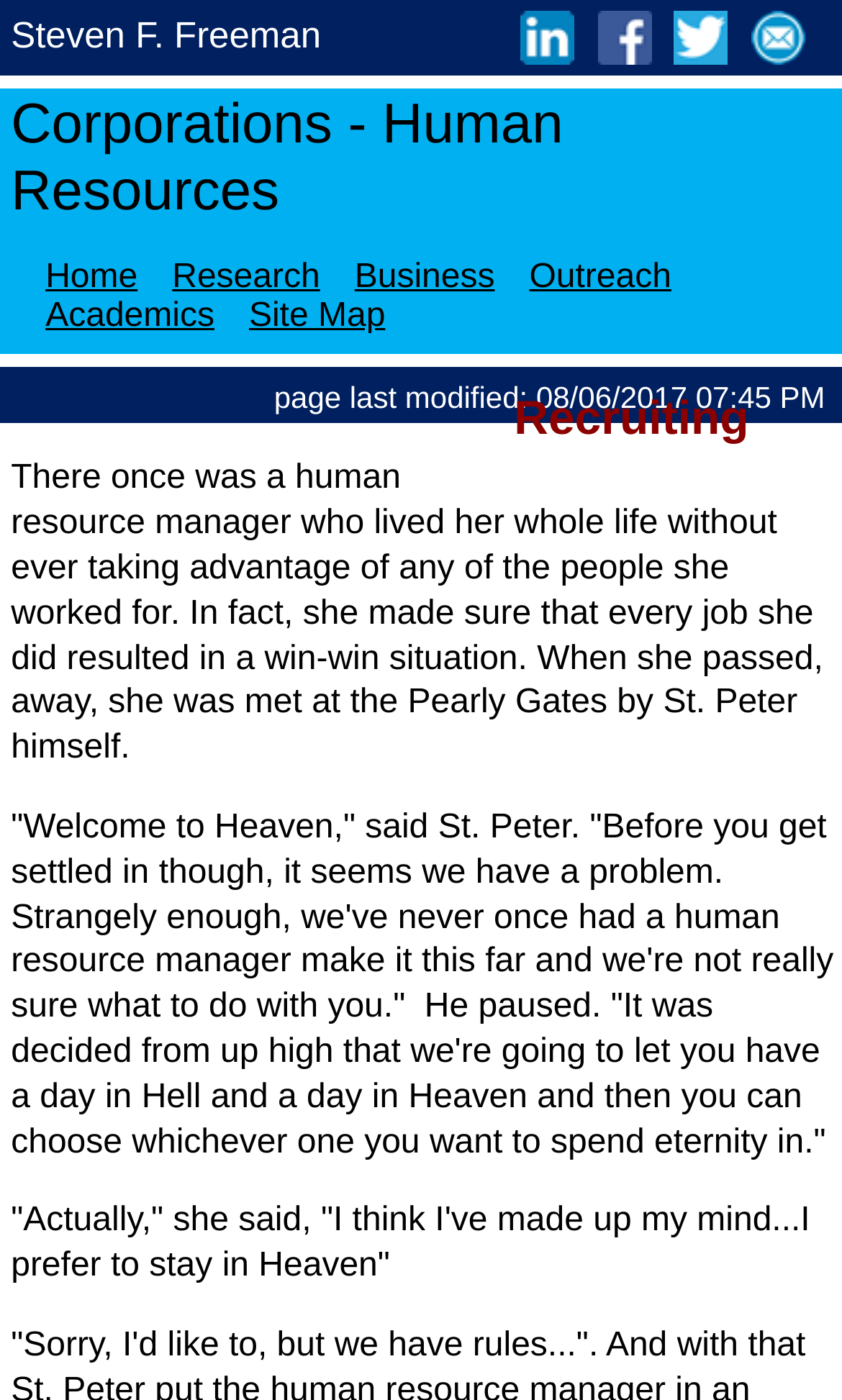Can you find the bounding box coordinates for the element that needs to be clicked to execute this instruction: "Contact via Email"? The coordinates should be given as four float numbers between 0 and 1, i.e., [left, top, right, bottom].

[0.891, 0.026, 0.955, 0.052]